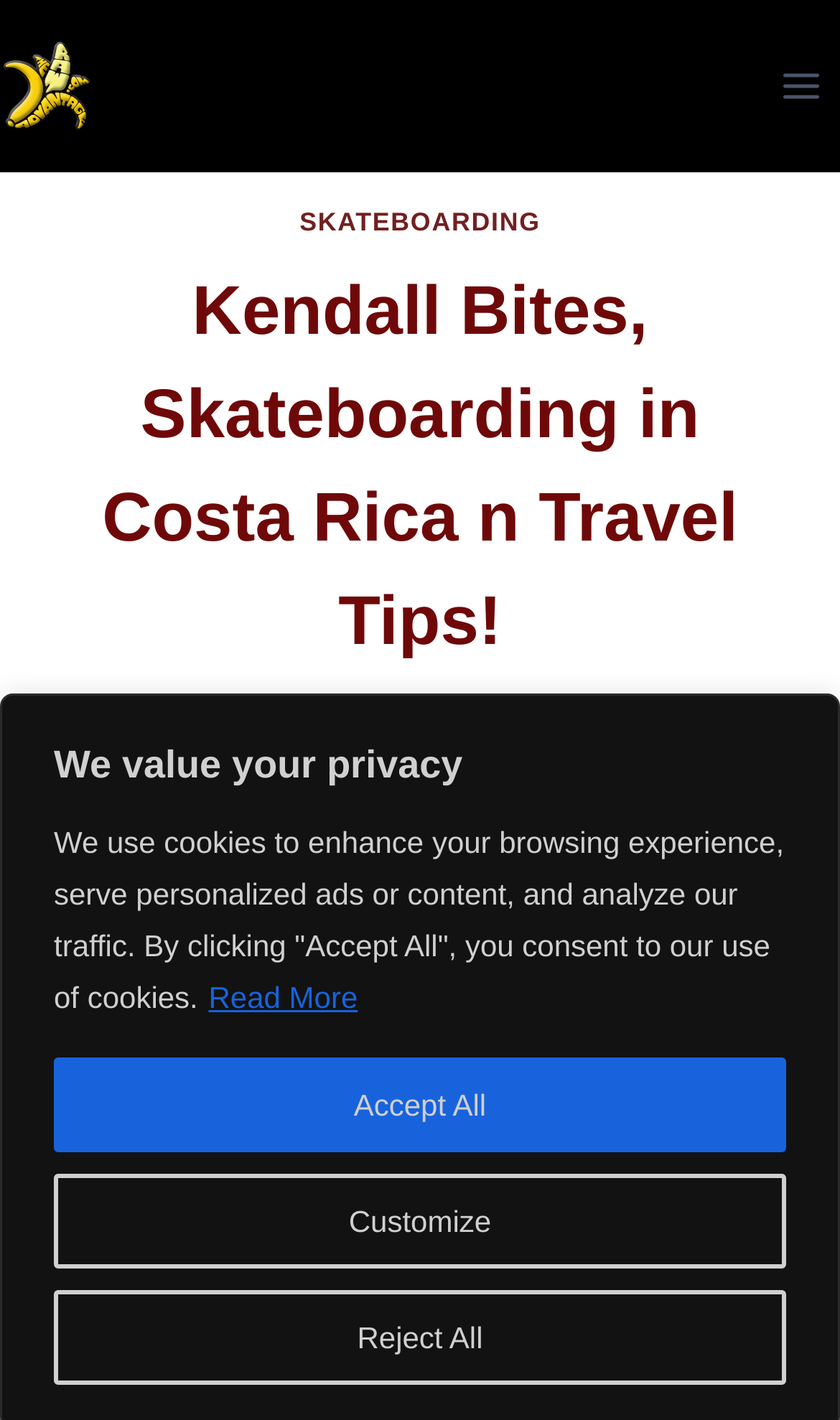Please identify the bounding box coordinates of the clickable region that I should interact with to perform the following instruction: "Open the menu". The coordinates should be expressed as four float numbers between 0 and 1, i.e., [left, top, right, bottom].

[0.906, 0.037, 1.0, 0.084]